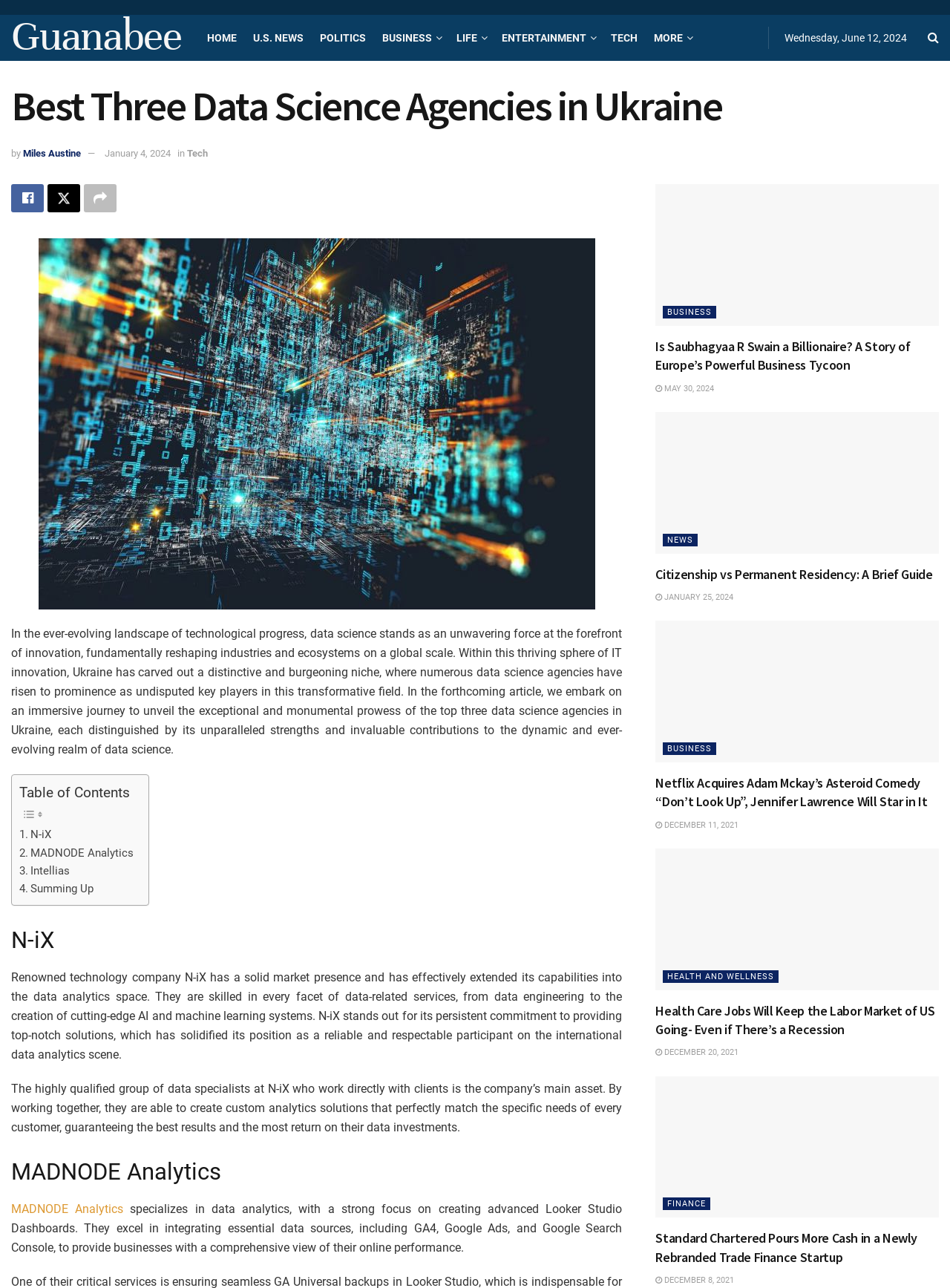Please locate and retrieve the main header text of the webpage.

Best Three Data Science Agencies in Ukraine